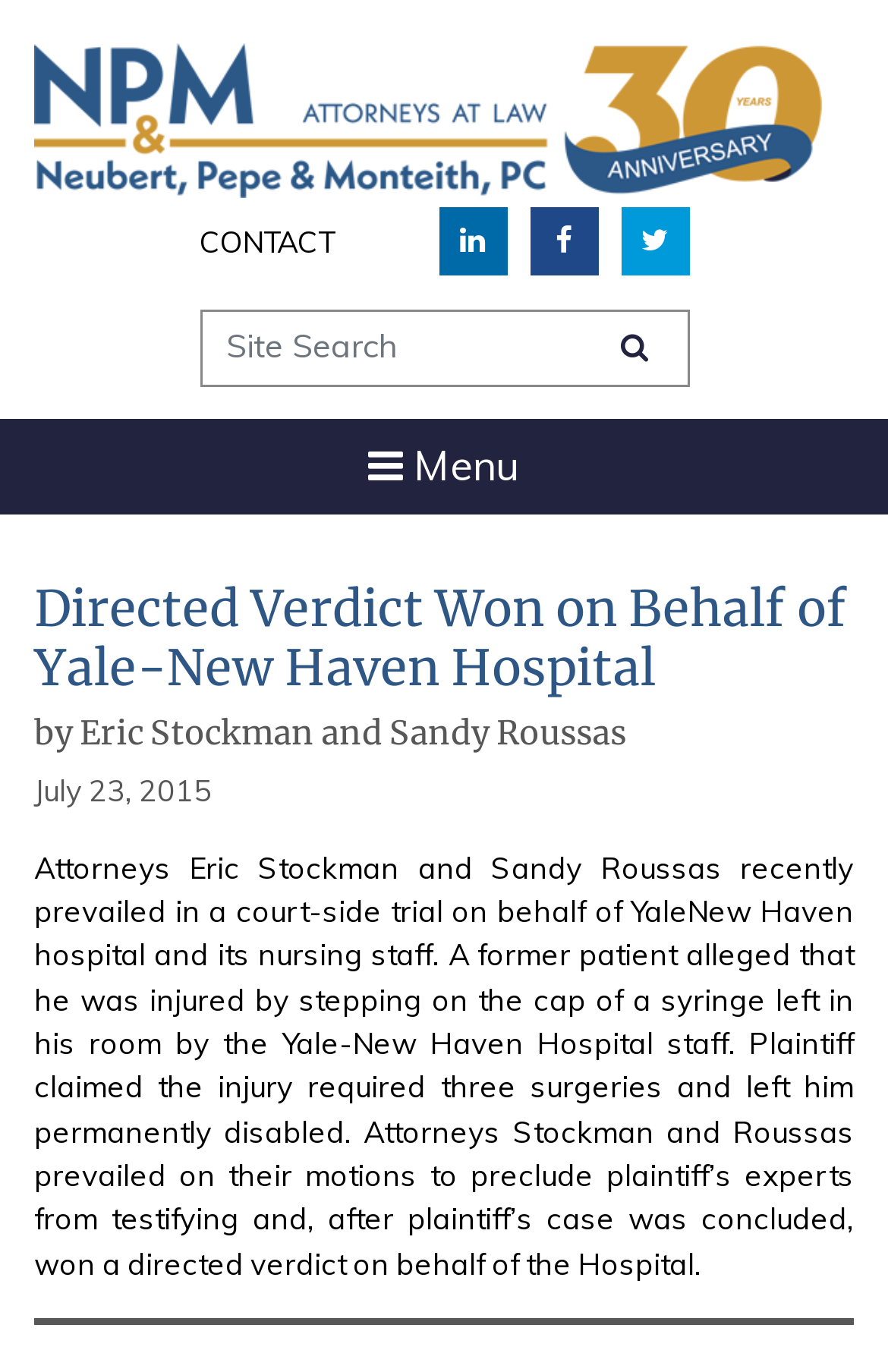Refer to the screenshot and answer the following question in detail:
What was the alleged injury caused by?

I found the alleged cause of the injury by reading the article, which states that 'A former patient alleged that he was injured by stepping on the cap of a syringe left in his room by the Yale-New Haven Hospital staff'.